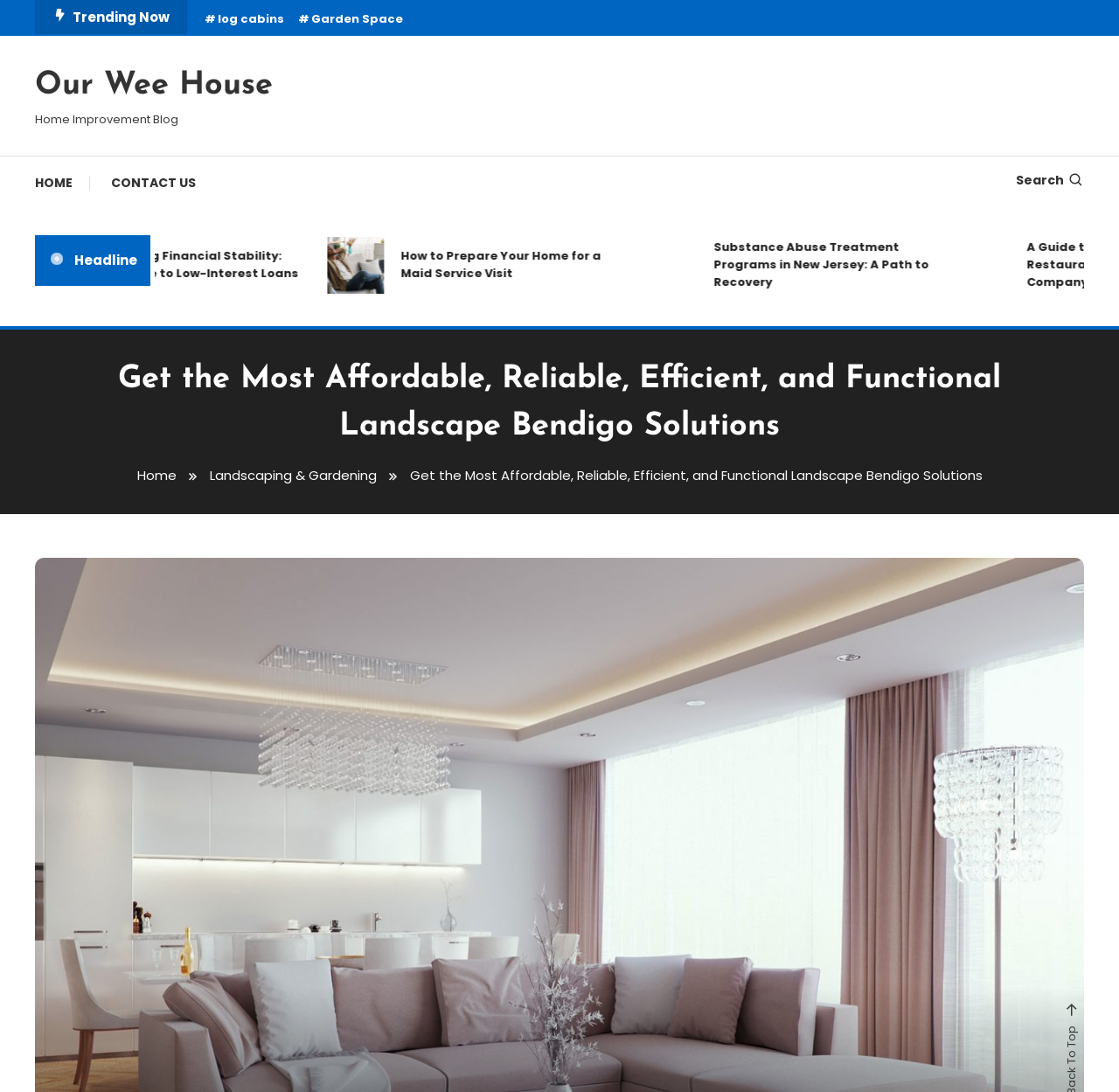Use a single word or phrase to answer the following:
What is the purpose of the 'Search' button?

To search the website